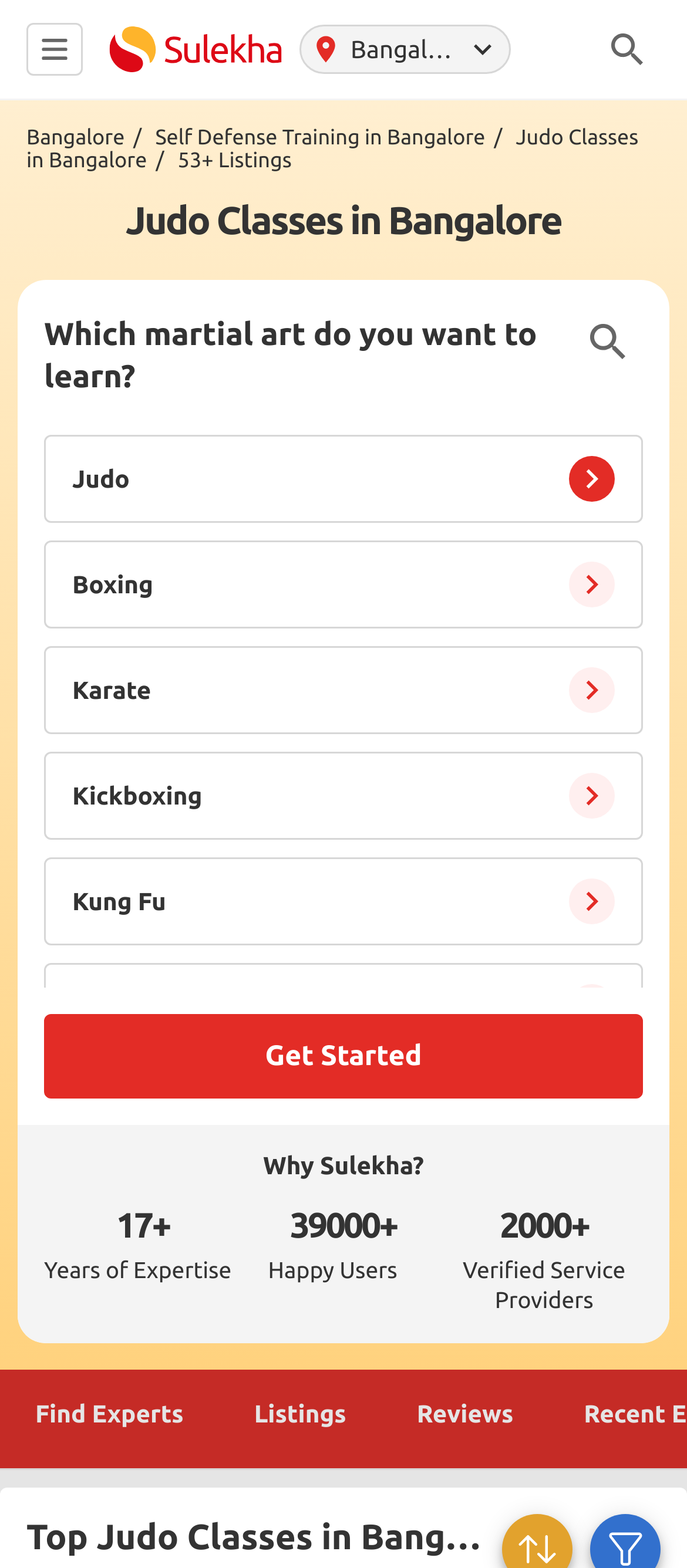Predict the bounding box of the UI element that fits this description: "parent_node: Kung Fu name="lcfRadio" value="29417"".

[0.064, 0.547, 0.097, 0.562]